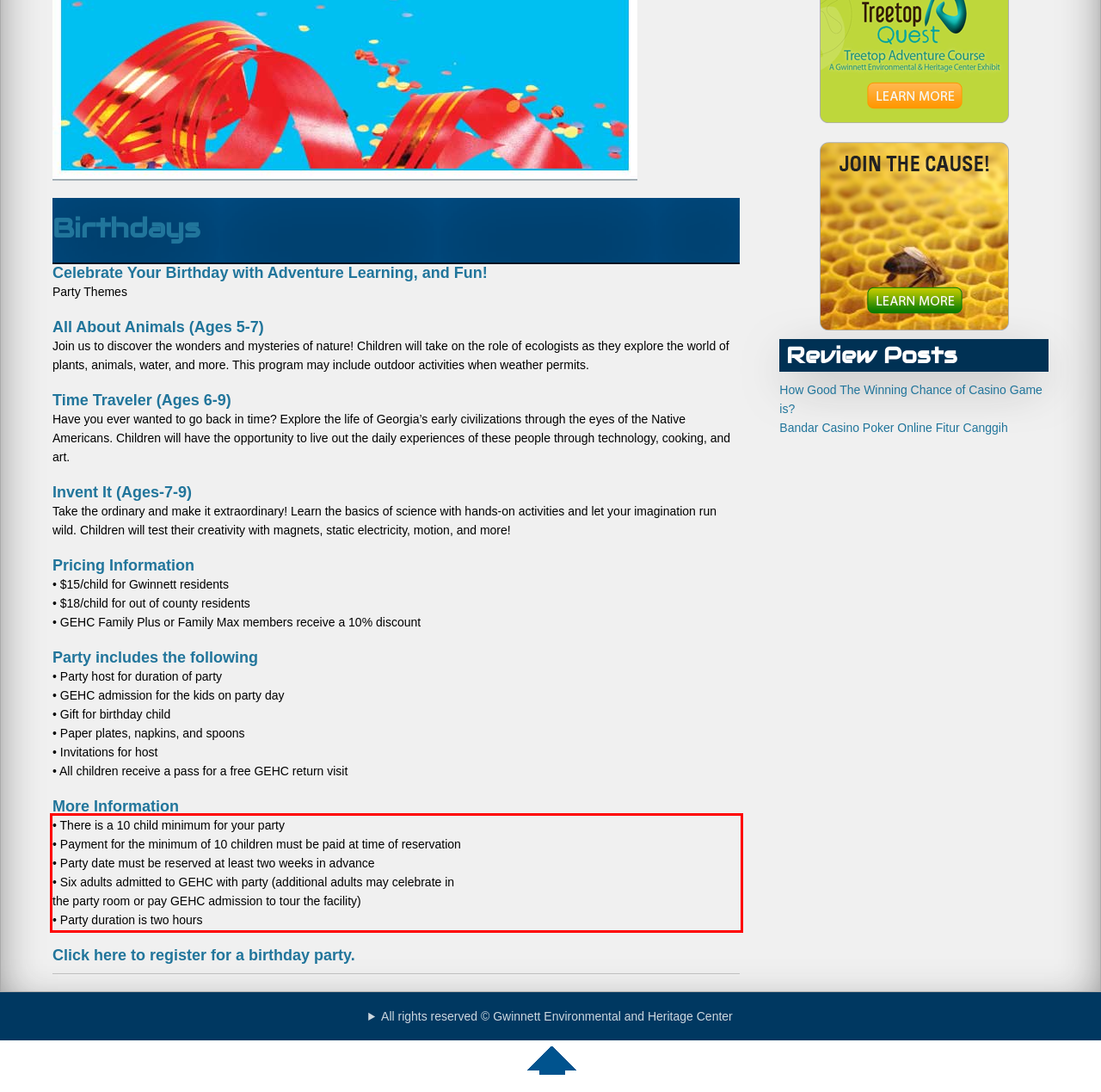You have a screenshot of a webpage where a UI element is enclosed in a red rectangle. Perform OCR to capture the text inside this red rectangle.

• There is a 10 child minimum for your party • Payment for the minimum of 10 children must be paid at time of reservation • Party date must be reserved at least two weeks in advance • Six adults admitted to GEHC with party (additional adults may celebrate in the party room or pay GEHC admission to tour the facility) • Party duration is two hours